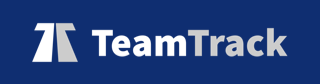What is the color of the 'Team' part of the logo?
Respond to the question with a single word or phrase according to the image.

White